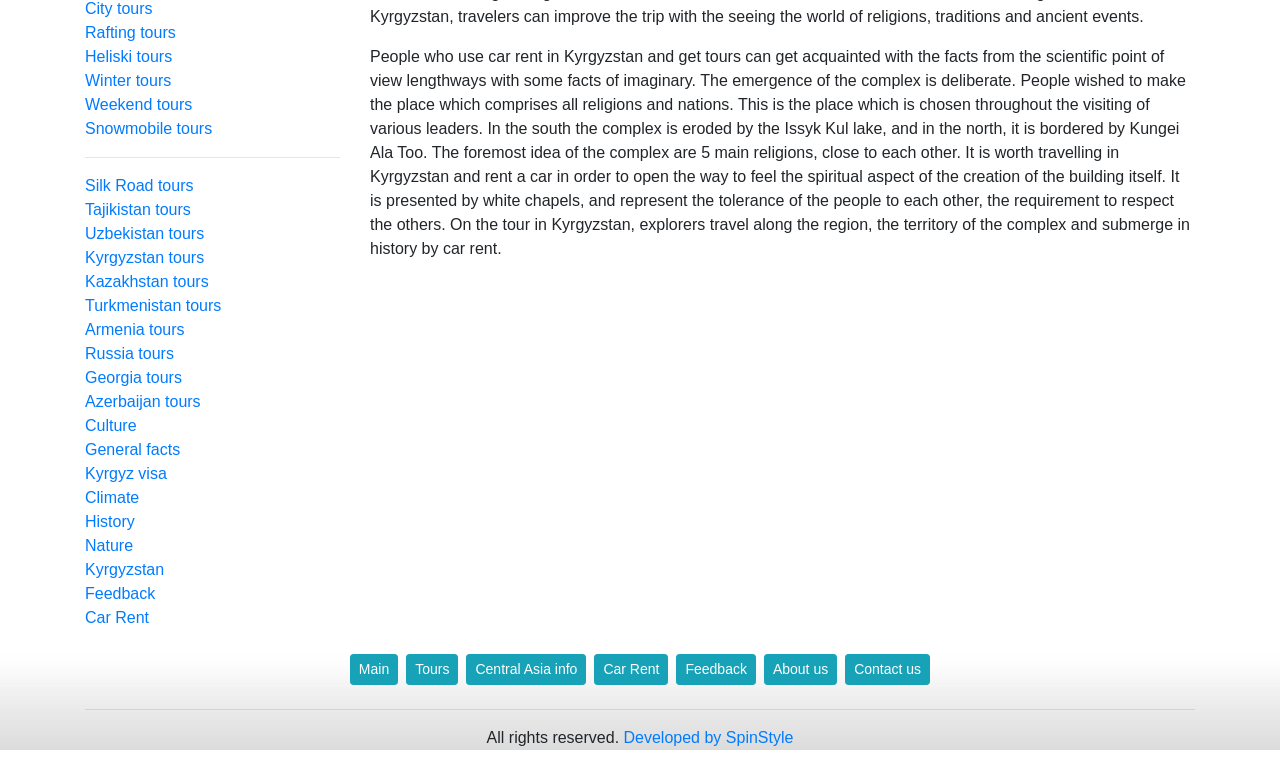From the screenshot, find the bounding box of the UI element matching this description: "Developed by SpinStyle". Supply the bounding box coordinates in the form [left, top, right, bottom], each a float between 0 and 1.

[0.487, 0.952, 0.62, 0.974]